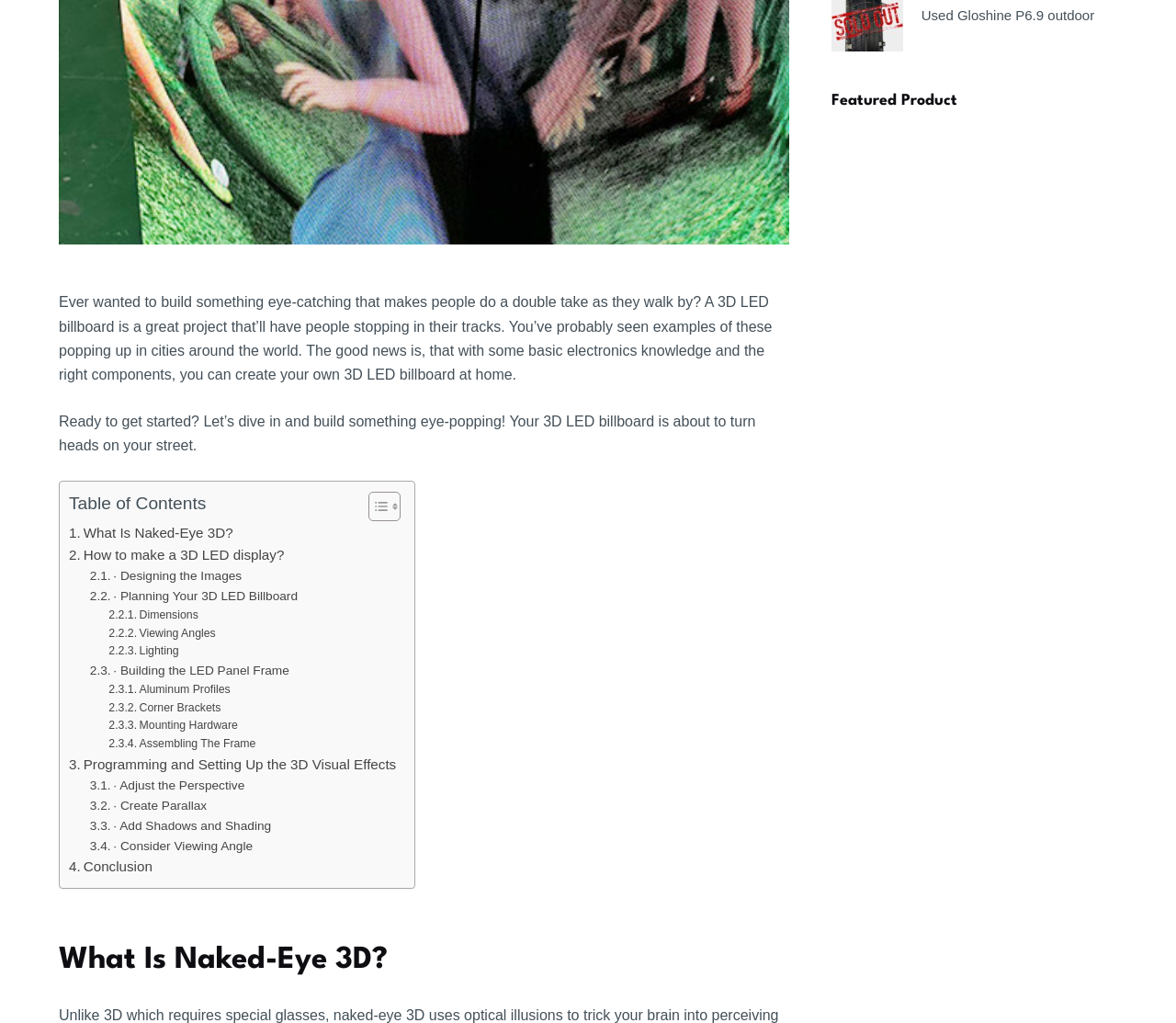Find the bounding box coordinates for the element described here: "Dimensions".

[0.092, 0.593, 0.169, 0.611]